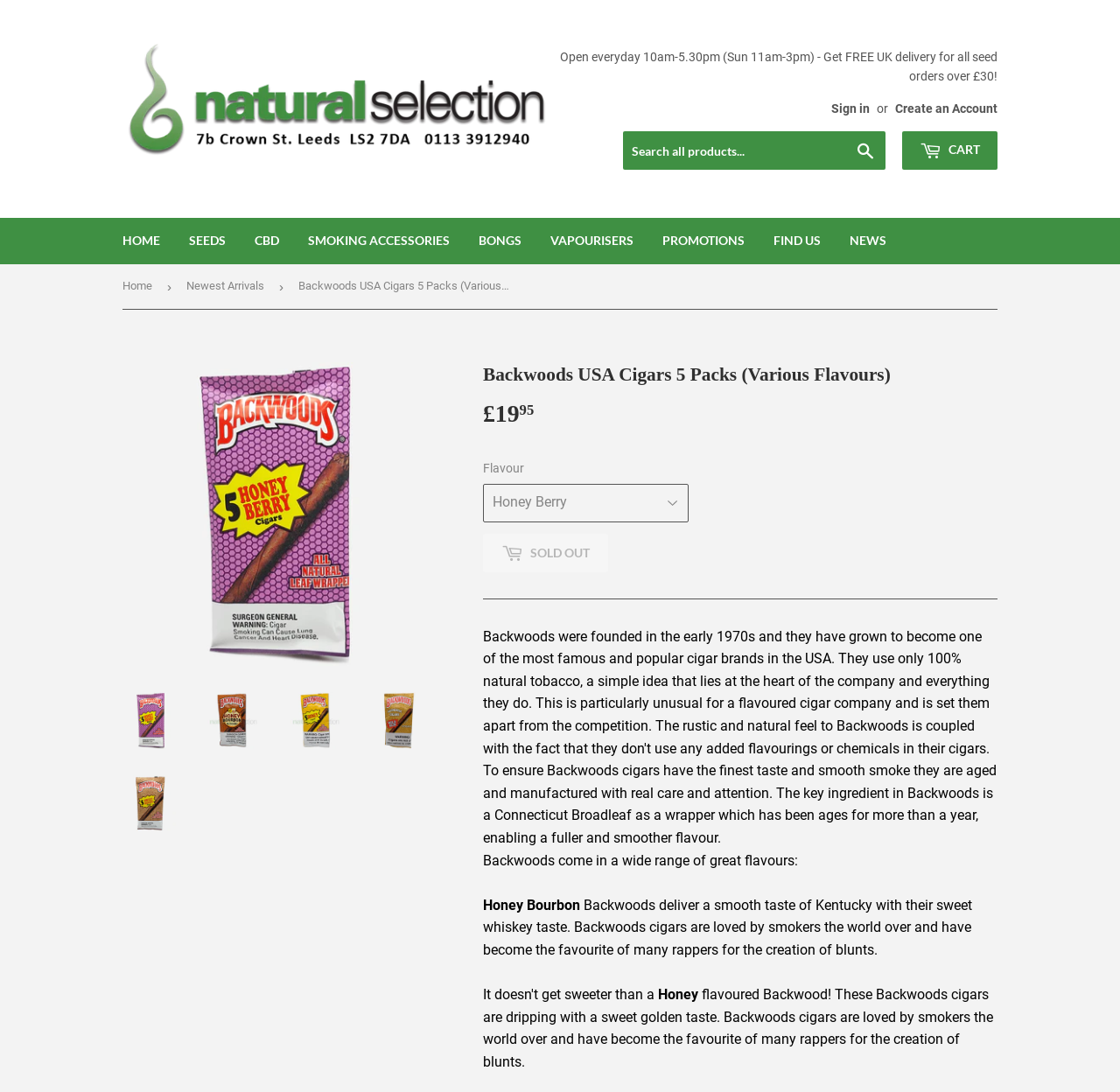Provide a short, one-word or phrase answer to the question below:
What is the business hour of Natural Selection Leeds?

10am-5.30pm (Sun 11am-3pm)